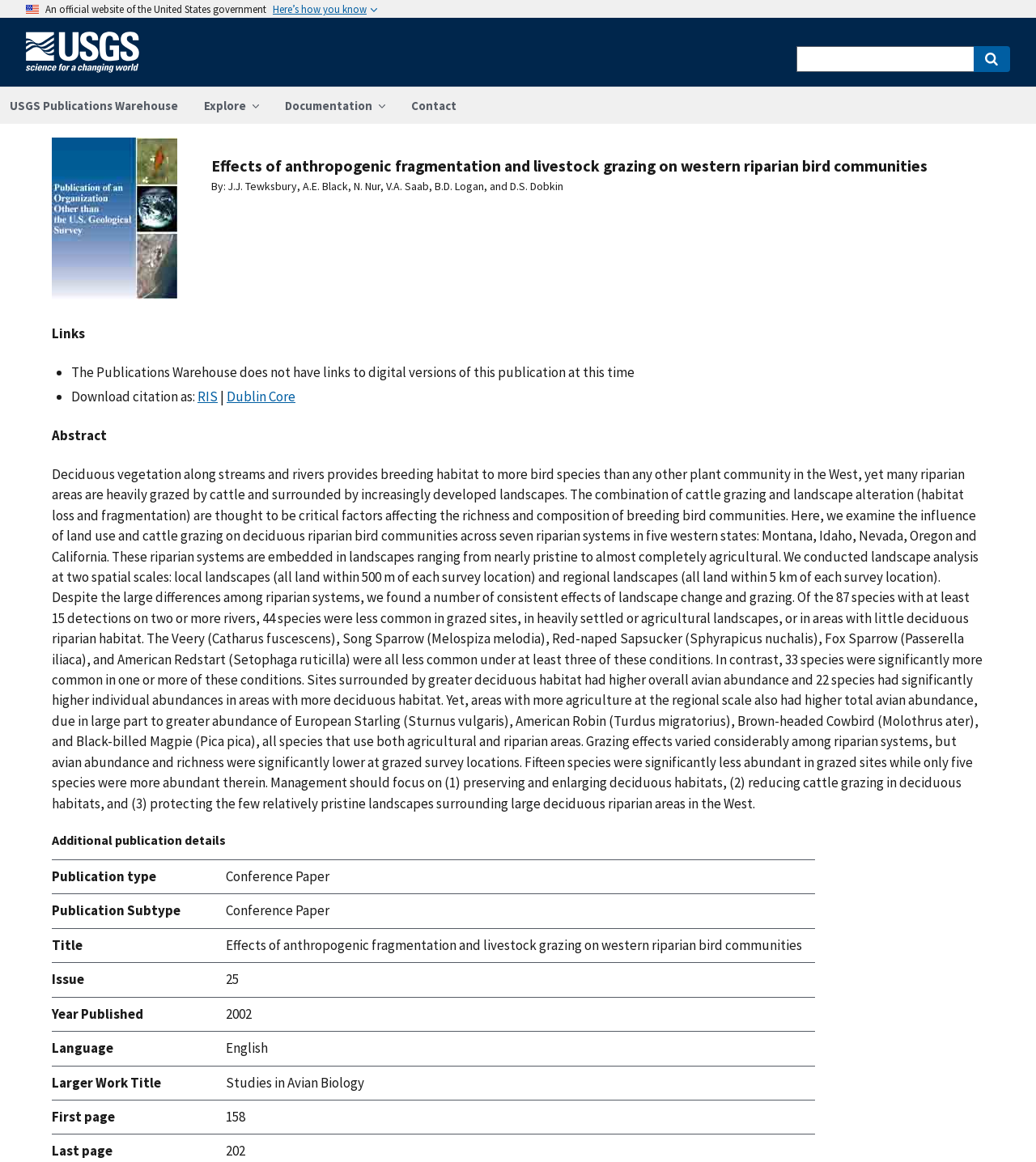In which year was this publication published?
Please answer the question with a single word or phrase, referencing the image.

2002